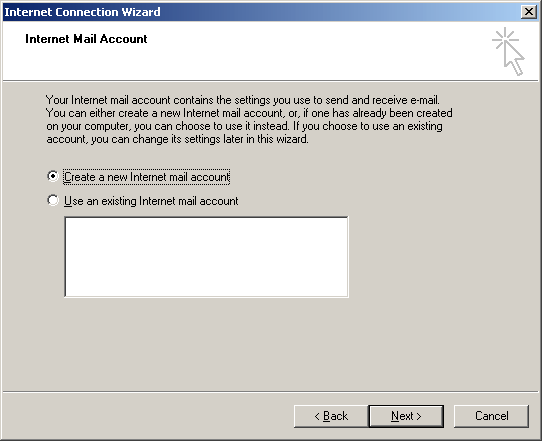Describe every aspect of the image in detail.

The image displays a dialog box titled "Internet Mail Account," part of the Internet Connection Wizard. This interface provides users with the option to set up their email accounts. Two radio buttons are available: one for creating a new Internet mail account and another for using an existing account. Below the options, a blank text area is present, likely for entering relevant information for the selected account type.

The dialog also features navigation buttons at the bottom: "Back," "Next," and "Cancel," allowing users to navigate through the setup process. This interface is designed to guide users through the initial configuration of their email settings, ensuring they can successfully send and receive emails.